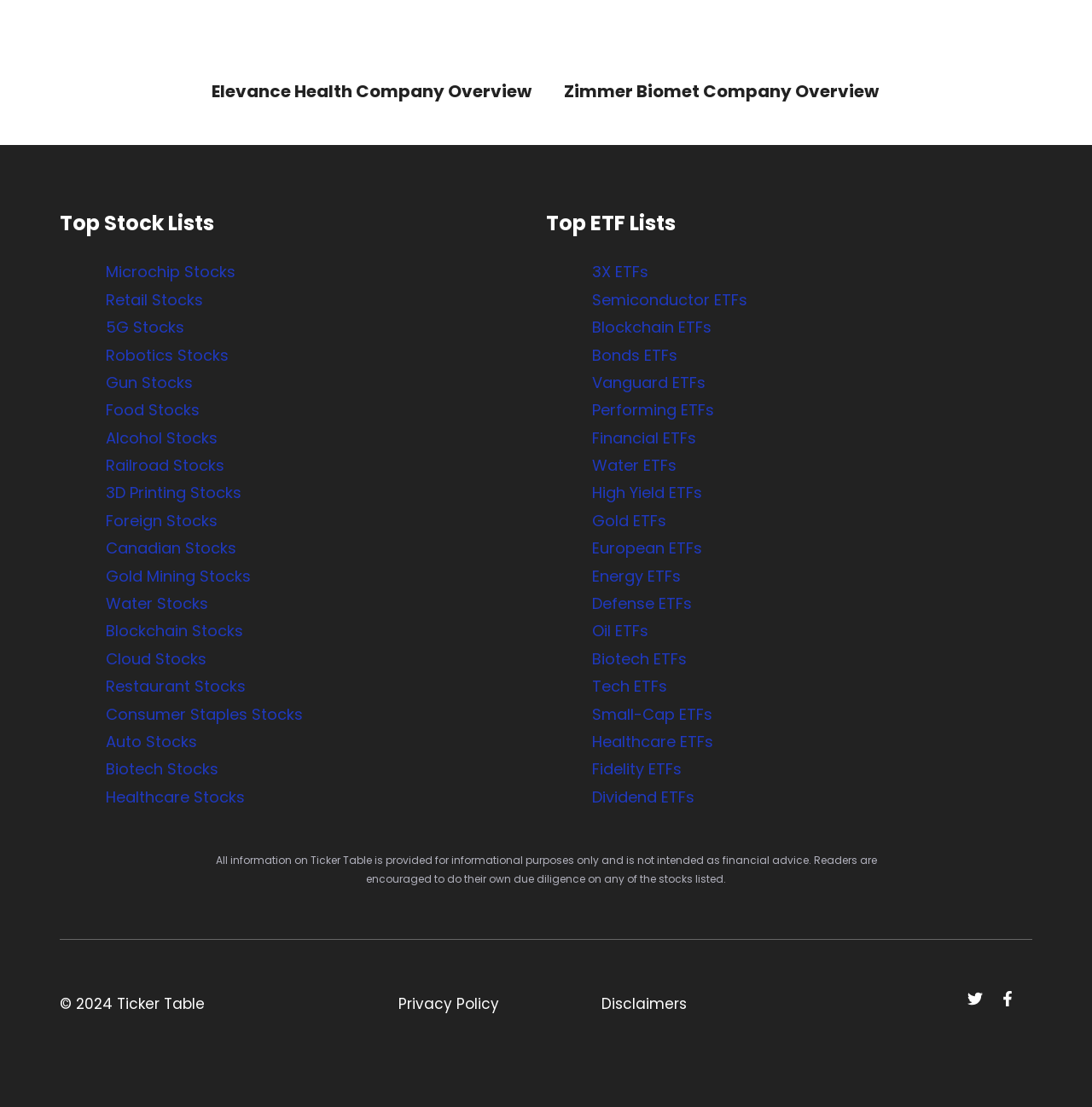Provide the bounding box coordinates for the area that should be clicked to complete the instruction: "View Elevance Health Company Overview".

[0.193, 0.072, 0.486, 0.093]